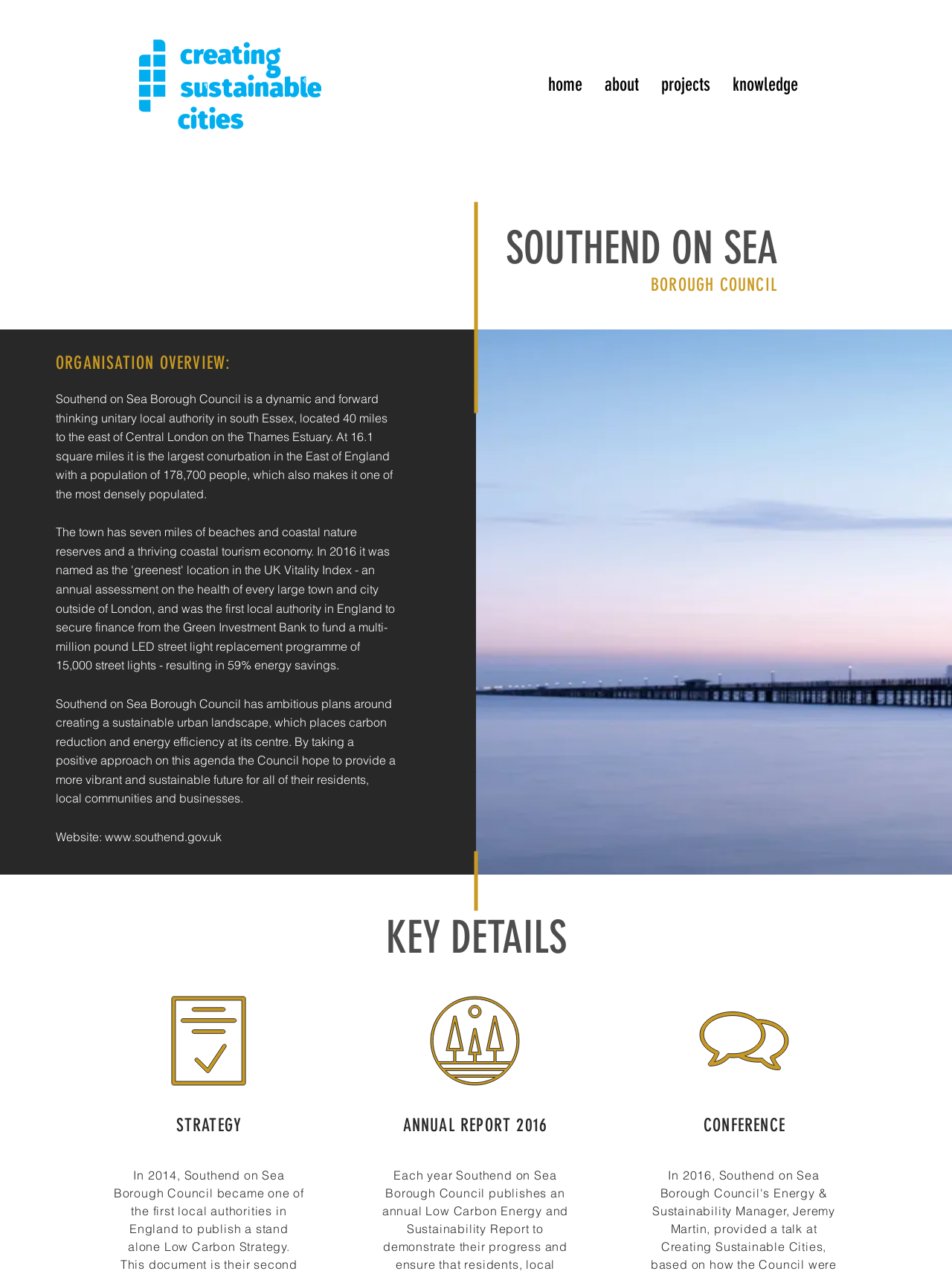Using the provided element description: "2 Variants", identify the bounding box coordinates. The coordinates should be four floats between 0 and 1 in the order [left, top, right, bottom].

None